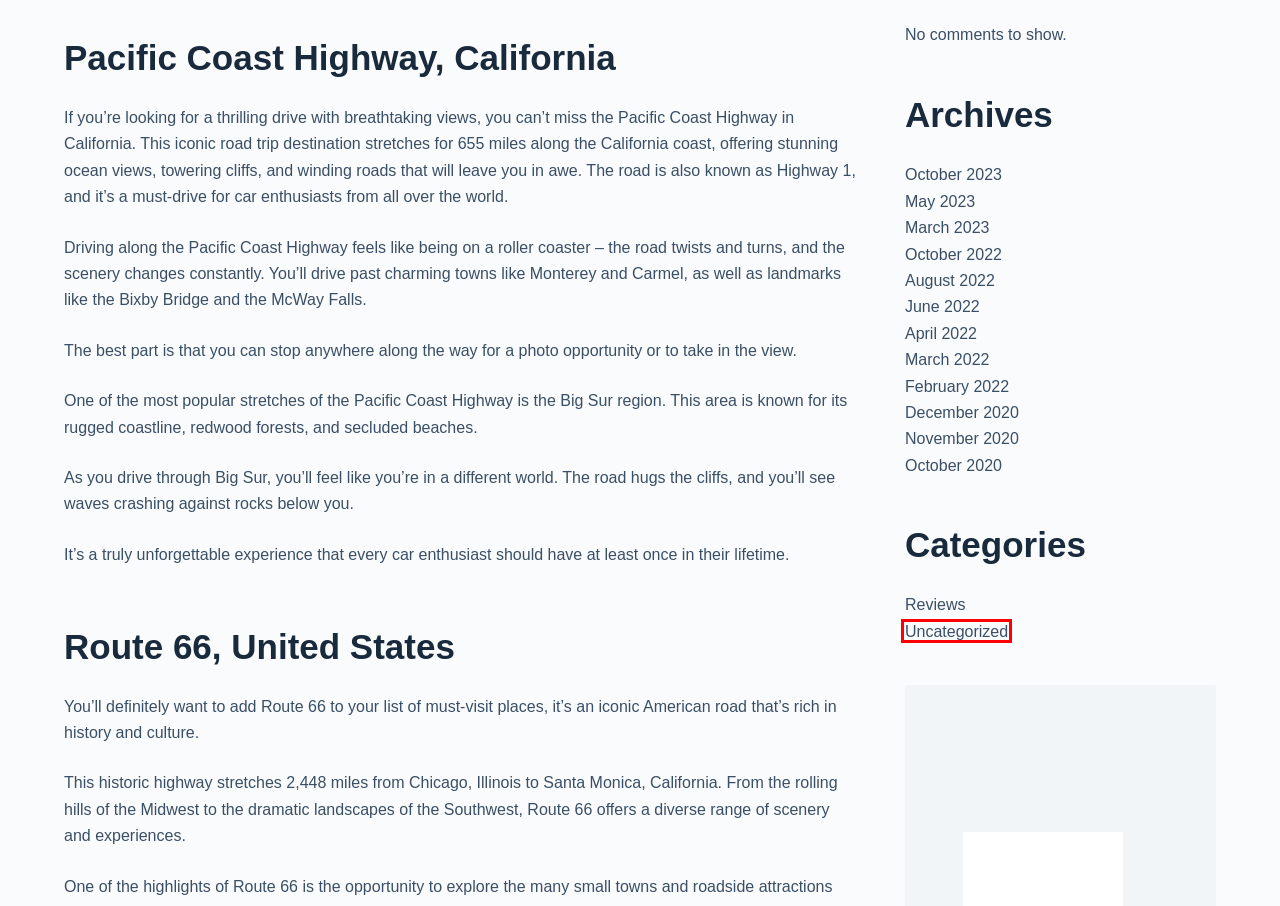You’re provided with a screenshot of a webpage that has a red bounding box around an element. Choose the best matching webpage description for the new page after clicking the element in the red box. The options are:
A. Boost and Camber - The home of all things cars
B. How to Win a Car Online - Boost and Camber
C. How to Replace a Lightbulb on My Car - Boost and Camber
D. What to Look for When Buying a Modded Car - Boost and Camber
E. How to Replace My Cars Window Wipers - Boost and Camber
F. Reviews - Boost and Camber
G. Uncategorized - Boost and Camber
H. Contact - Boost and Camber

G